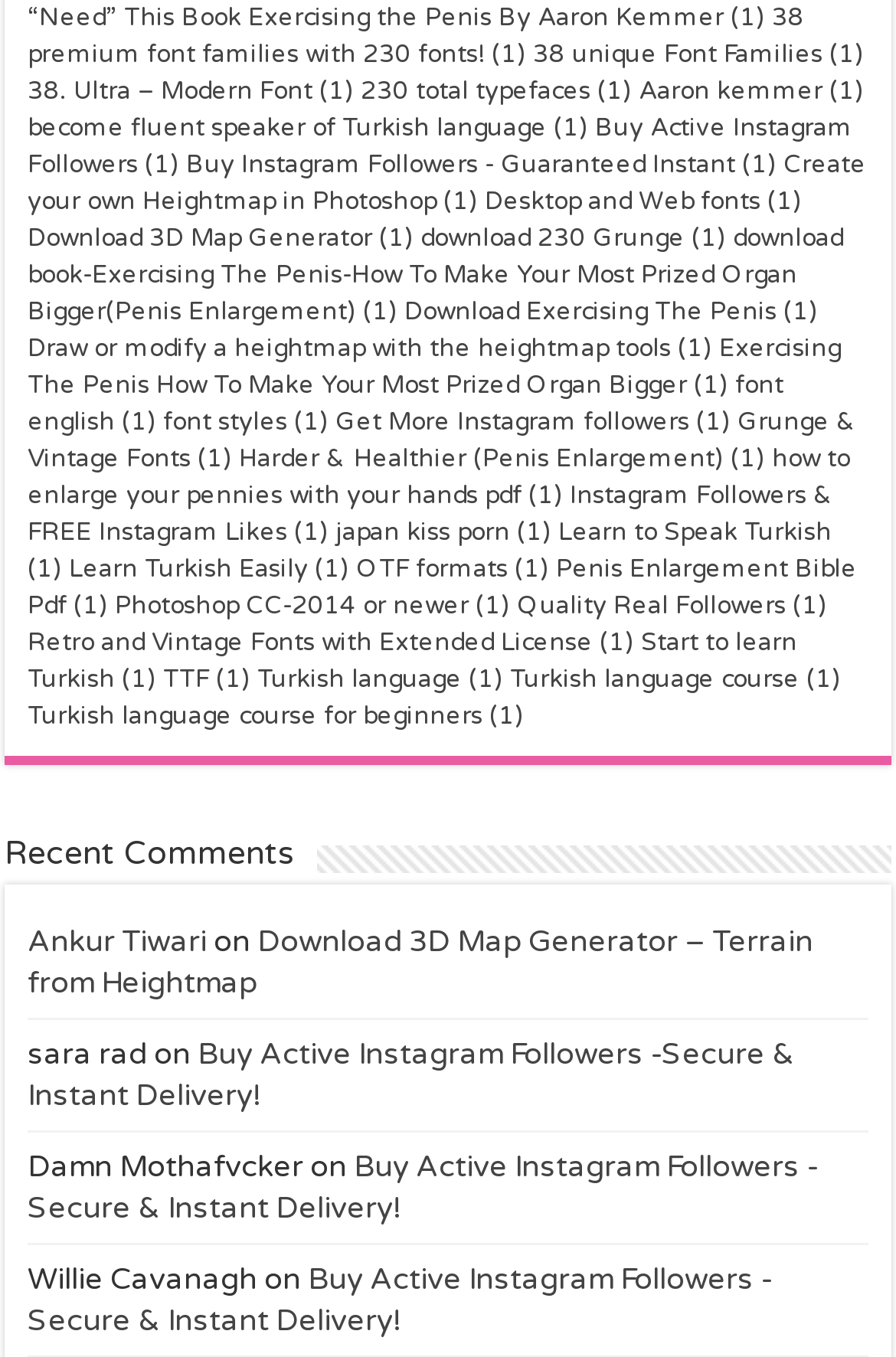Based on the element description "Quality Real Followers (1)", predict the bounding box coordinates of the UI element.

[0.577, 0.435, 0.923, 0.457]